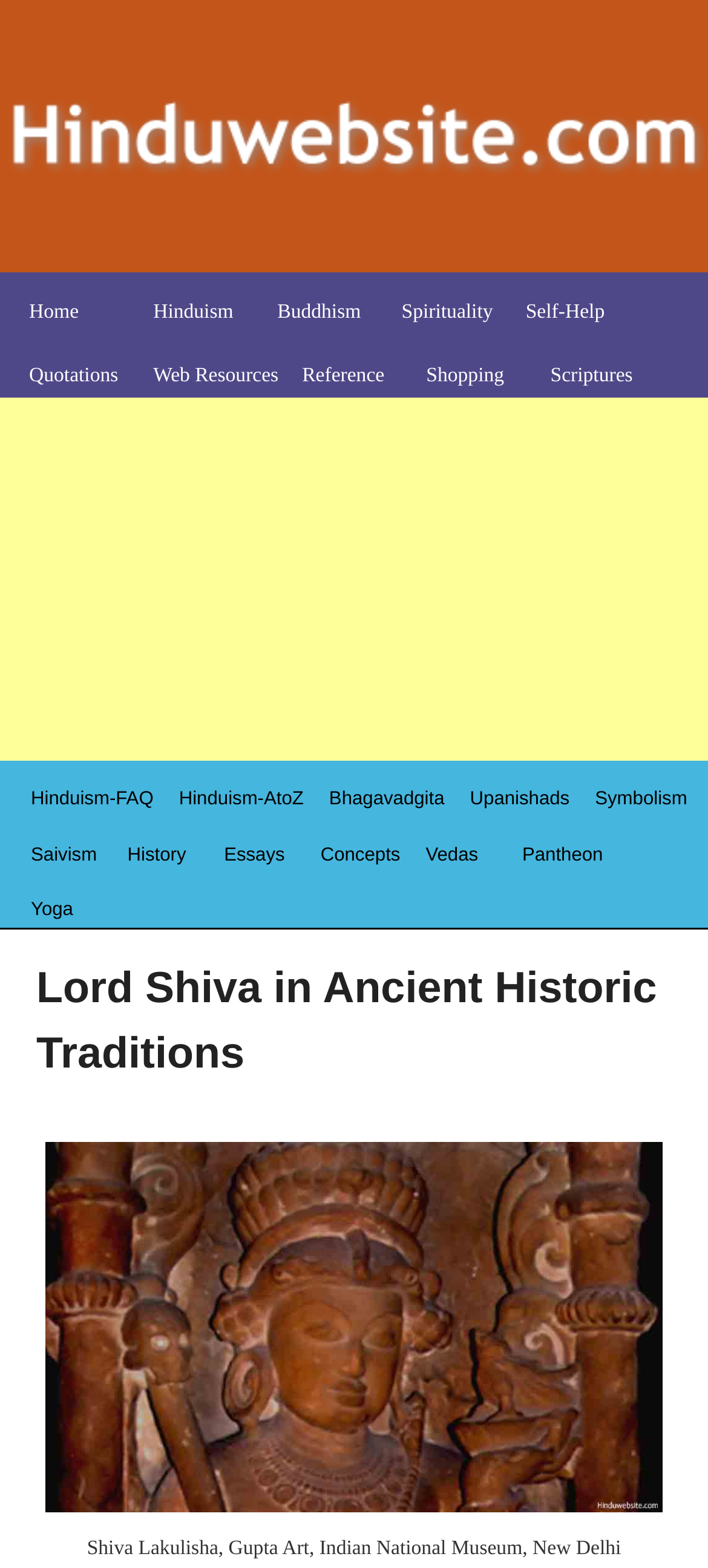Bounding box coordinates are specified in the format (top-left x, top-left y, bottom-right x, bottom-right y). All values are floating point numbers bounded between 0 and 1. Please provide the bounding box coordinate of the region this sentence describes: Web Resources

[0.216, 0.232, 0.393, 0.246]